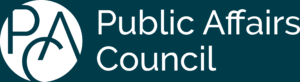Refer to the image and answer the question with as much detail as possible: What is displayed below the initials?

Below the stylized initials 'PA', the full name 'Public Affairs Council' is displayed, reflecting the organization's focus on advocacy and public relations.